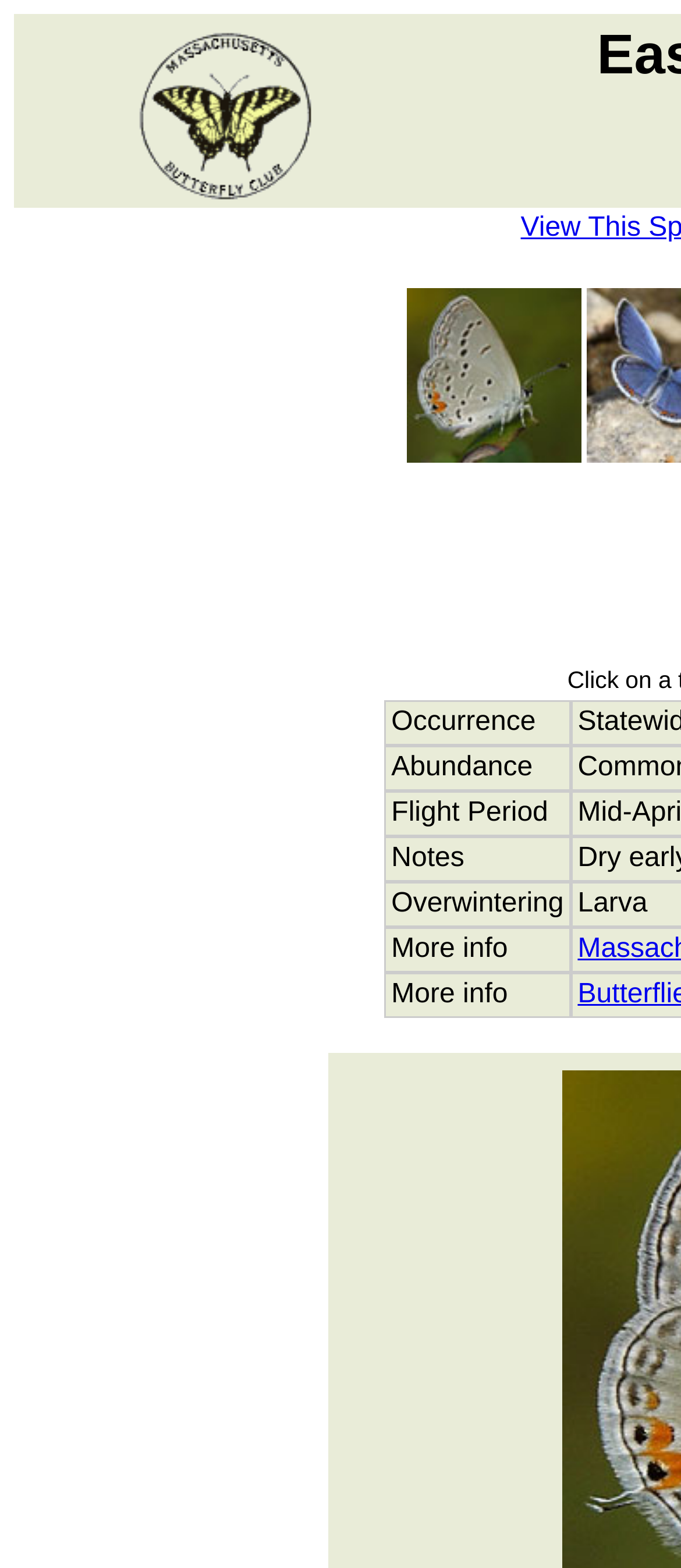Answer the following in one word or a short phrase: 
What is the name of the butterfly?

Eastern Tailed-Blue